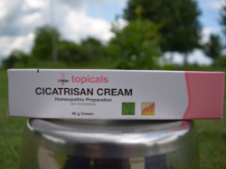Give a detailed account of the visual elements in the image.

The image showcases a box of Cicatrasan Cream, a natural antibiotic and healing ointment designed for wound care. The packaging prominently displays the product name "CICATRISAN CREAM" along with the label "Homeopathic Preparation," indicating its natural formulation. The box is part of the Unda product line, known for its focus on natural remedies. This particular cream is referenced for its application in disinfecting cuts and promoting healing. The box features a colorful design that includes a green logo, suggesting its herbal composition. It is positioned on a shiny surface outdoors, with a blurred background of greenery, enhancing the natural theme of the product. This cream is available for purchase at a price of $24.00, and details regarding the product can be accessed through associated links.